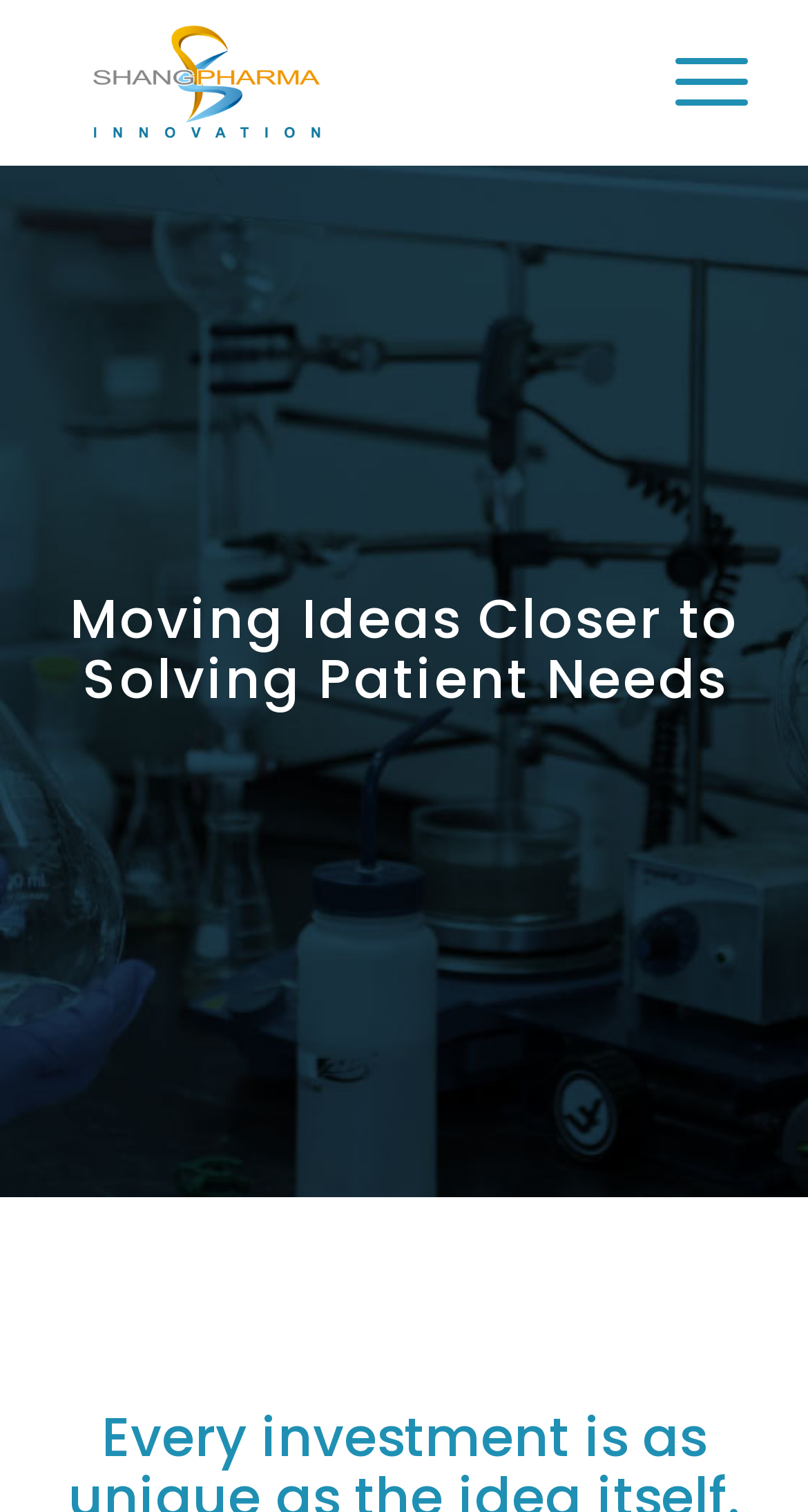What is the layout of the webpage?
Look at the screenshot and give a one-word or phrase answer.

Table-based